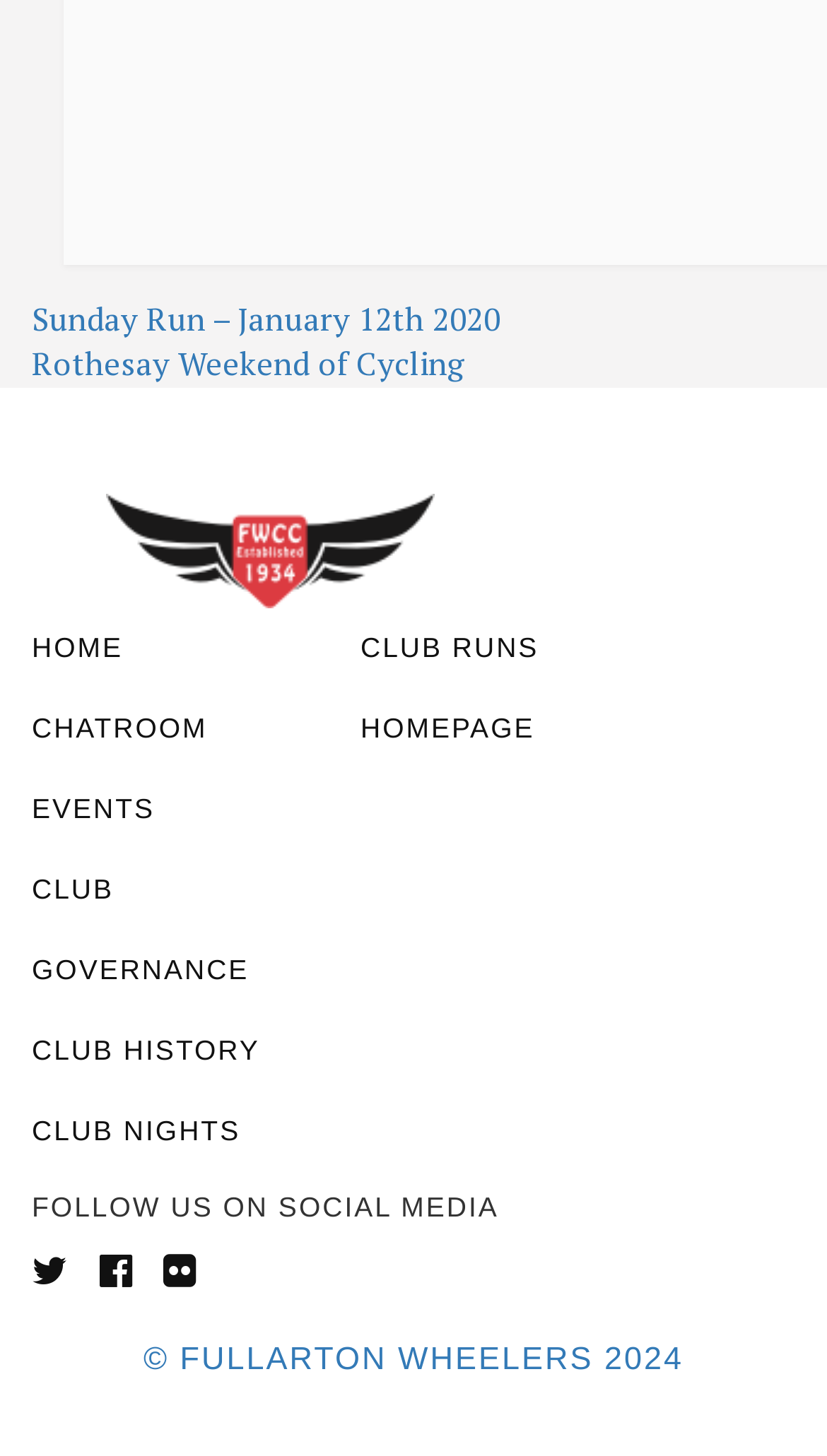Can you find the bounding box coordinates for the element to click on to achieve the instruction: "go to homepage"?

[0.0, 0.417, 0.397, 0.473]